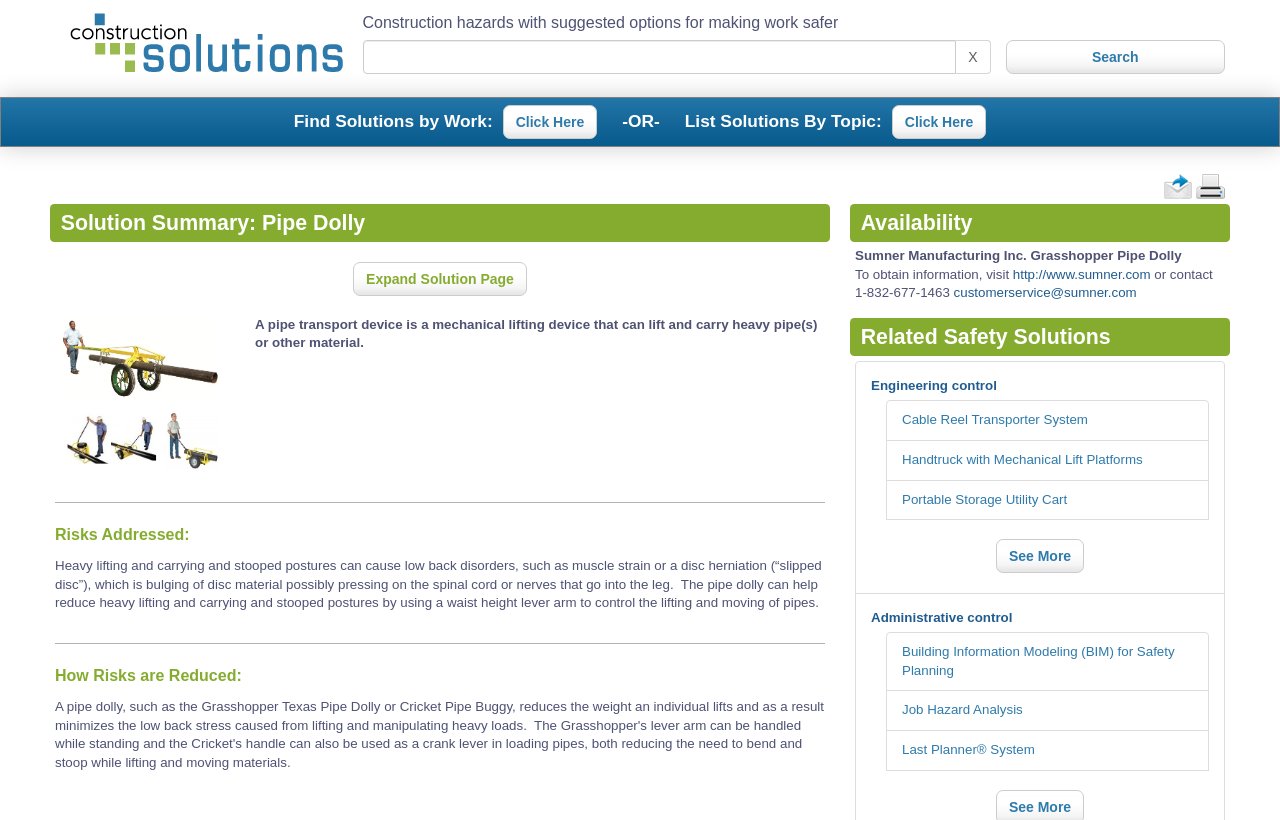Given the element description alt="print button" title="Print this Solution", specify the bounding box coordinates of the corresponding UI element in the format (top-left x, top-left y, bottom-right x, bottom-right y). All values must be between 0 and 1.

[0.934, 0.217, 0.957, 0.235]